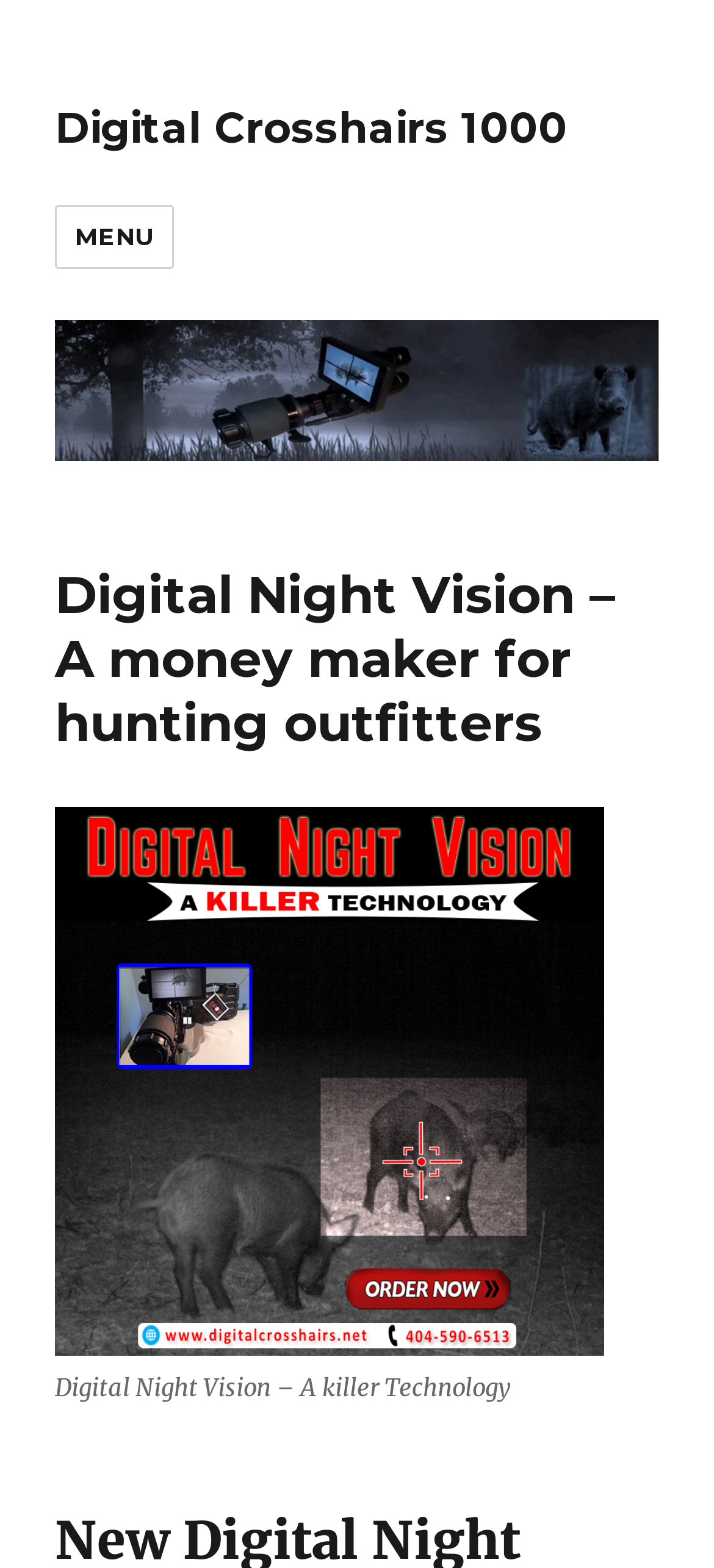Please find the main title text of this webpage.

Digital Night Vision – A money maker for hunting outfitters